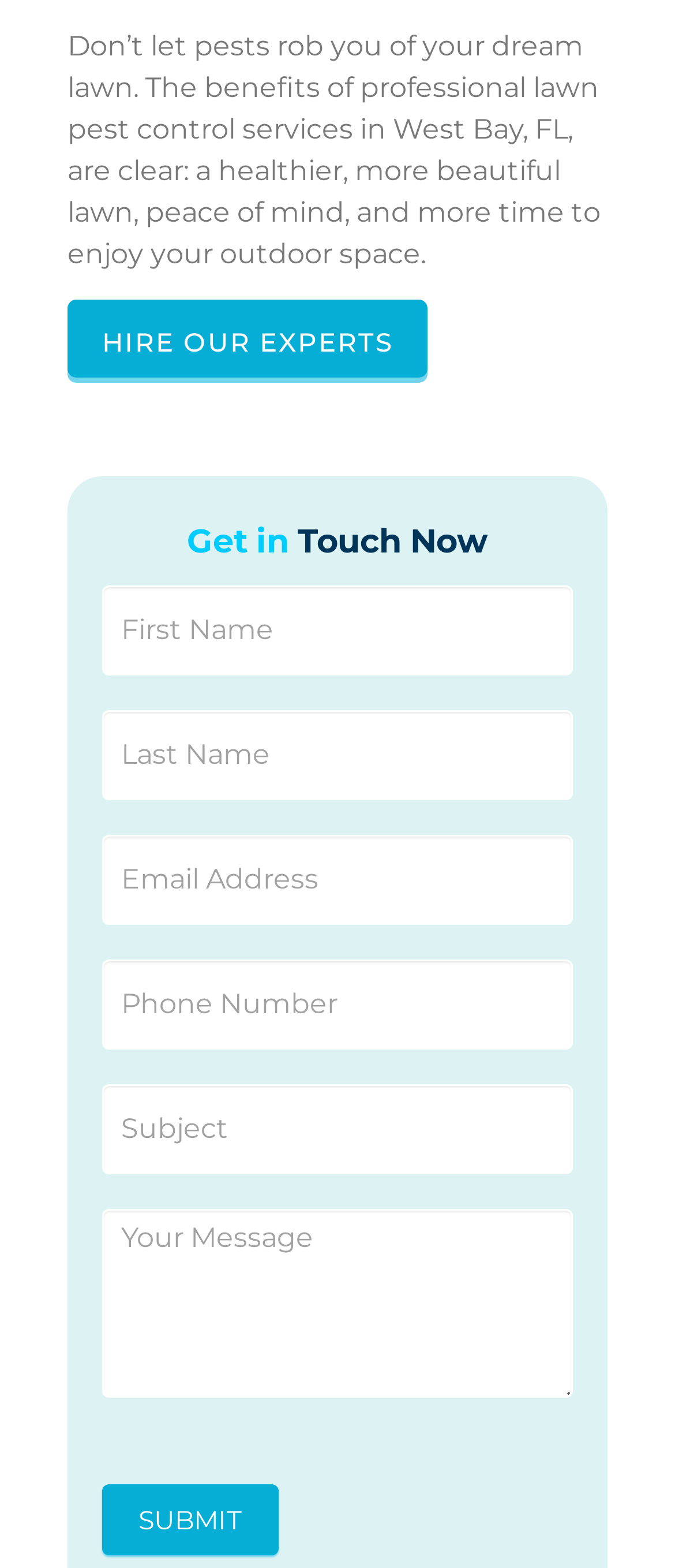Locate and provide the bounding box coordinates for the HTML element that matches this description: "HIRE OUR EXPERTS".

[0.1, 0.191, 0.633, 0.241]